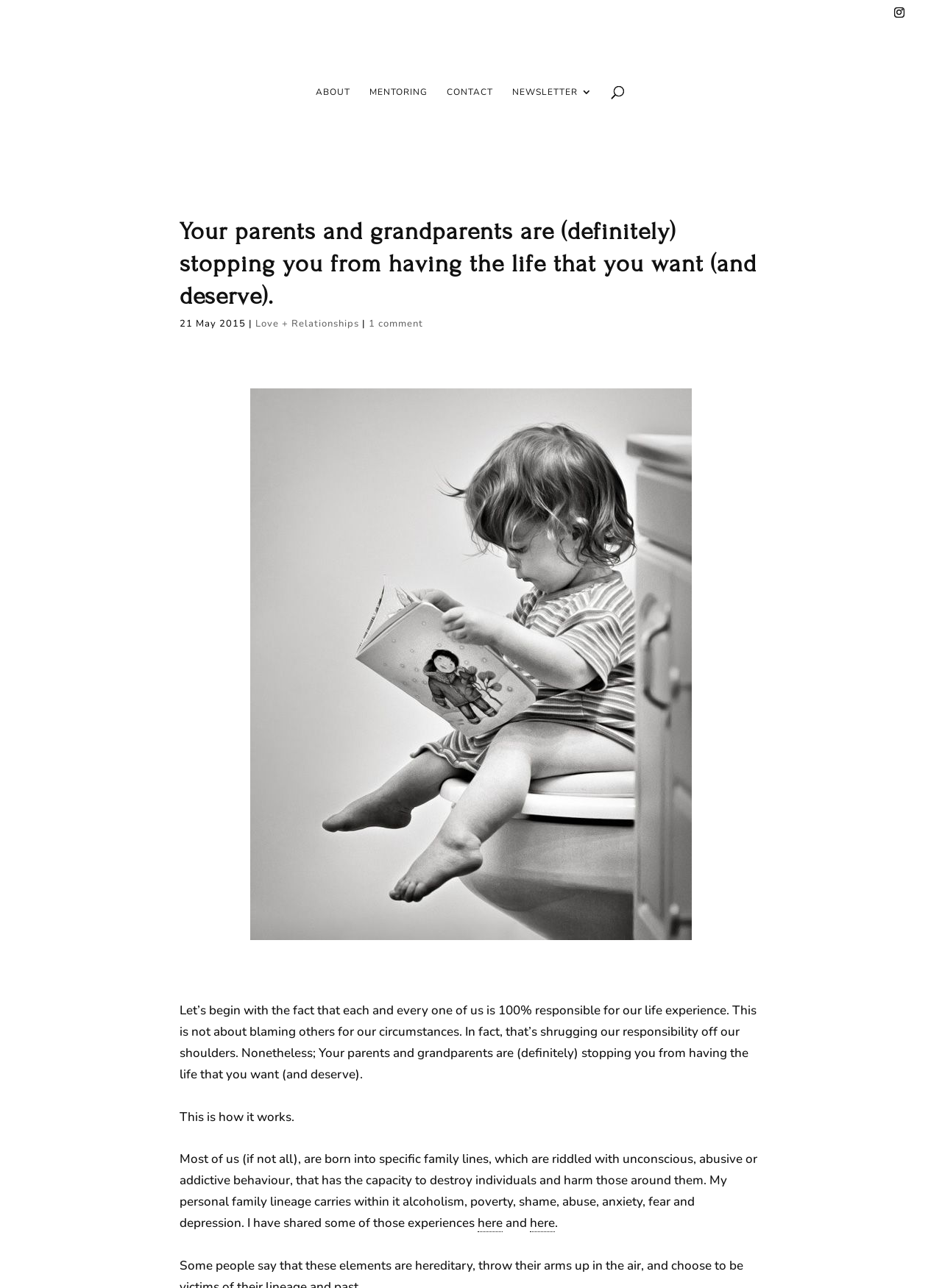Indicate the bounding box coordinates of the element that must be clicked to execute the instruction: "Get mentoring". The coordinates should be given as four float numbers between 0 and 1, i.e., [left, top, right, bottom].

[0.392, 0.067, 0.454, 0.121]